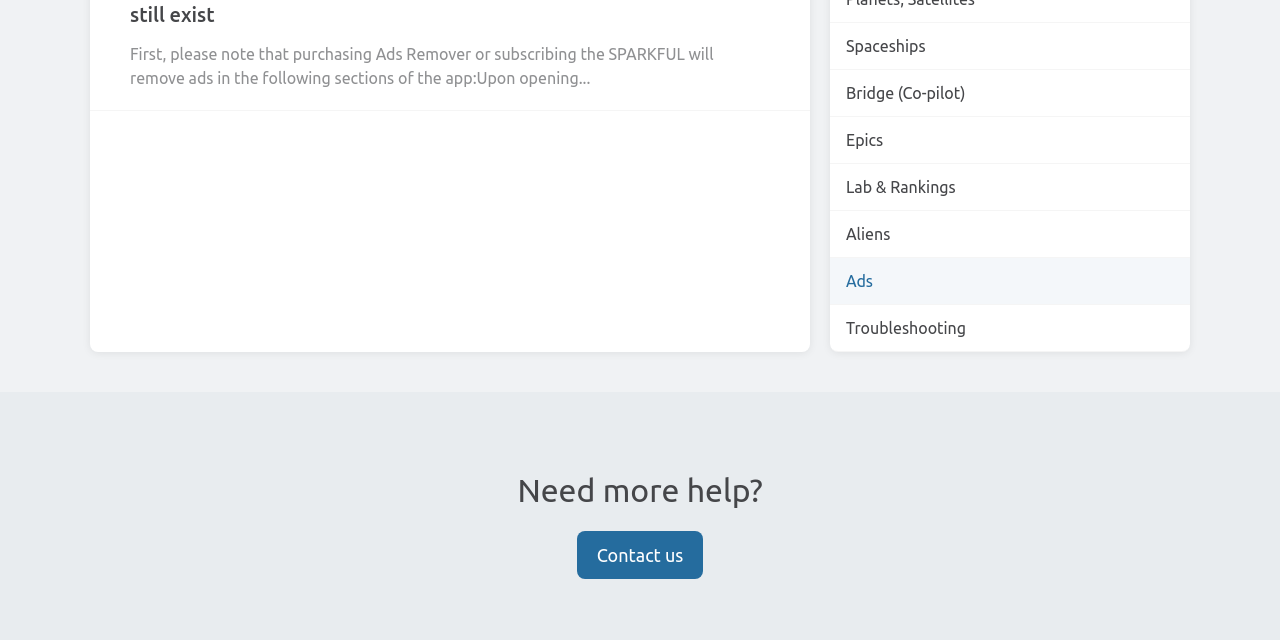Identify the bounding box for the UI element described as: "Contact us". Ensure the coordinates are four float numbers between 0 and 1, formatted as [left, top, right, bottom].

[0.451, 0.83, 0.549, 0.905]